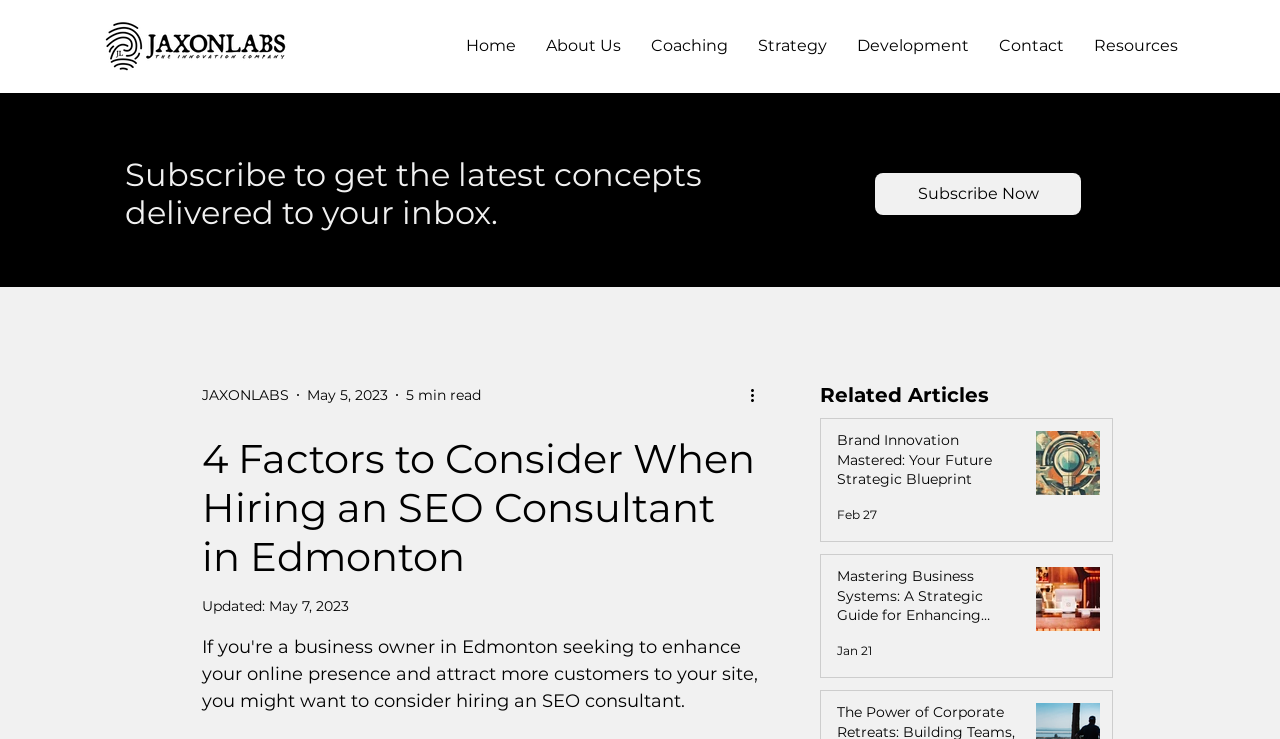Please determine and provide the text content of the webpage's heading.

4 Factors to Consider When Hiring an SEO Consultant in Edmonton